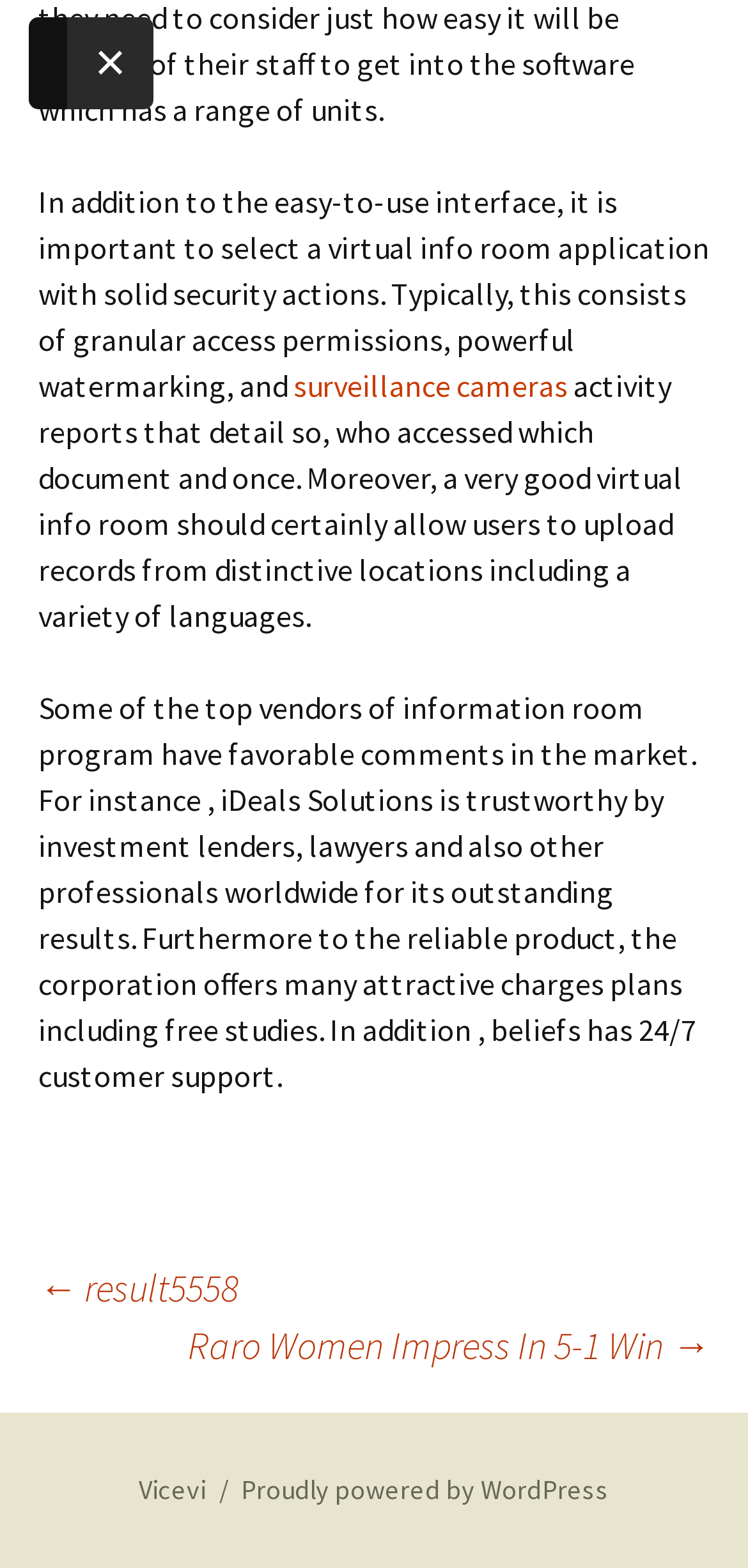What is the importance of security actions in a virtual info room?
Please provide a comprehensive answer based on the information in the image.

According to the webpage, in addition to an easy-to-use interface, it is important to select a virtual info room application with solid security actions, which includes granular access permissions, powerful watermarking, and activity reports that detail who accessed which document and when.